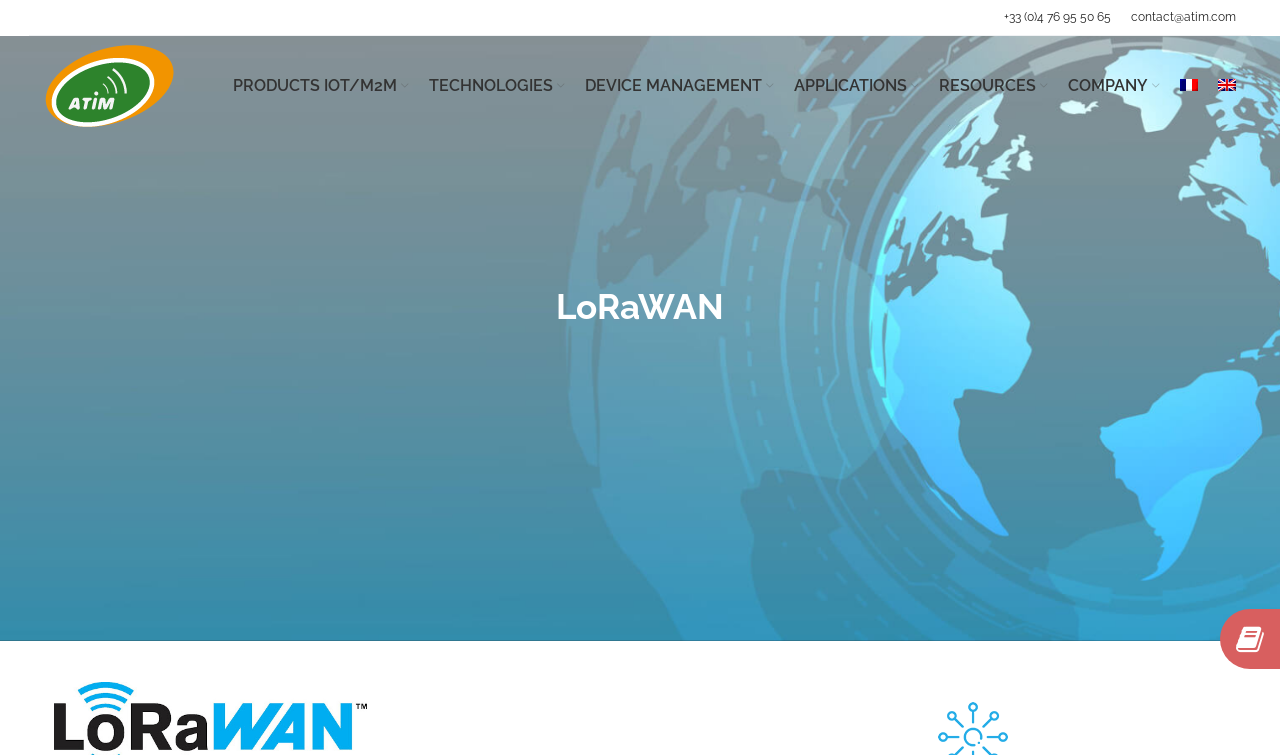Please respond to the question with a concise word or phrase:
What is the language currently selected?

French